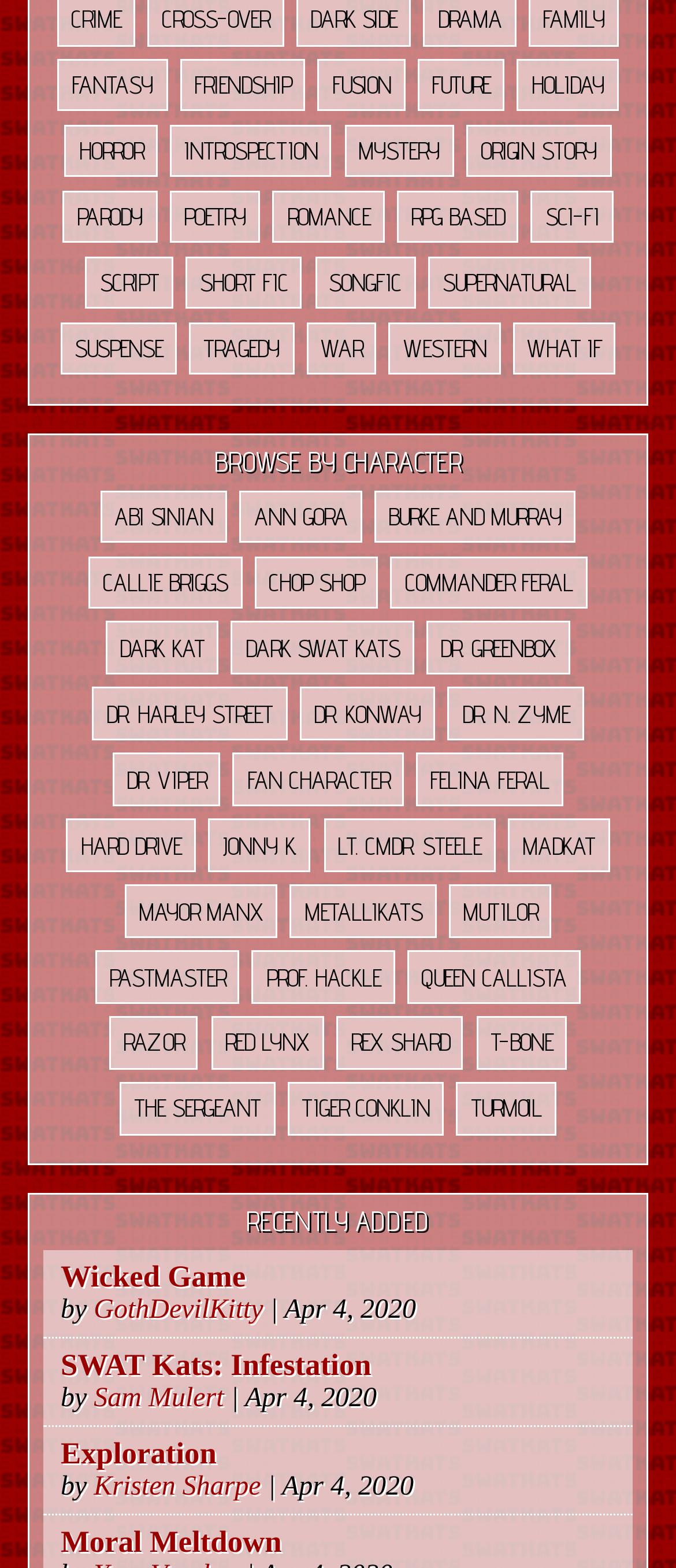Answer the question in one word or a short phrase:
How many recently added stories are listed on this webpage?

4